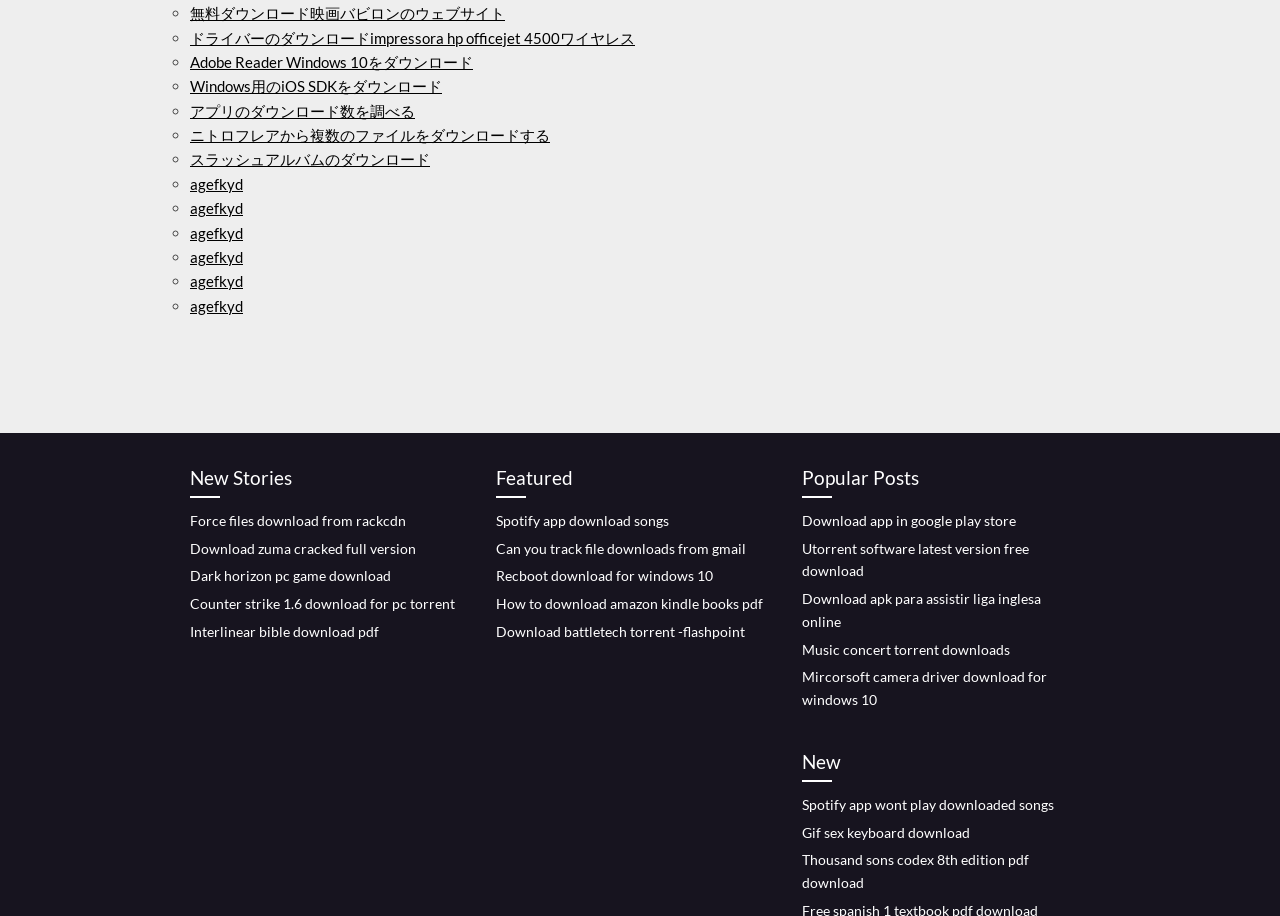Locate the bounding box coordinates of the area where you should click to accomplish the instruction: "Download Adobe Reader for Windows 10".

[0.148, 0.058, 0.37, 0.077]